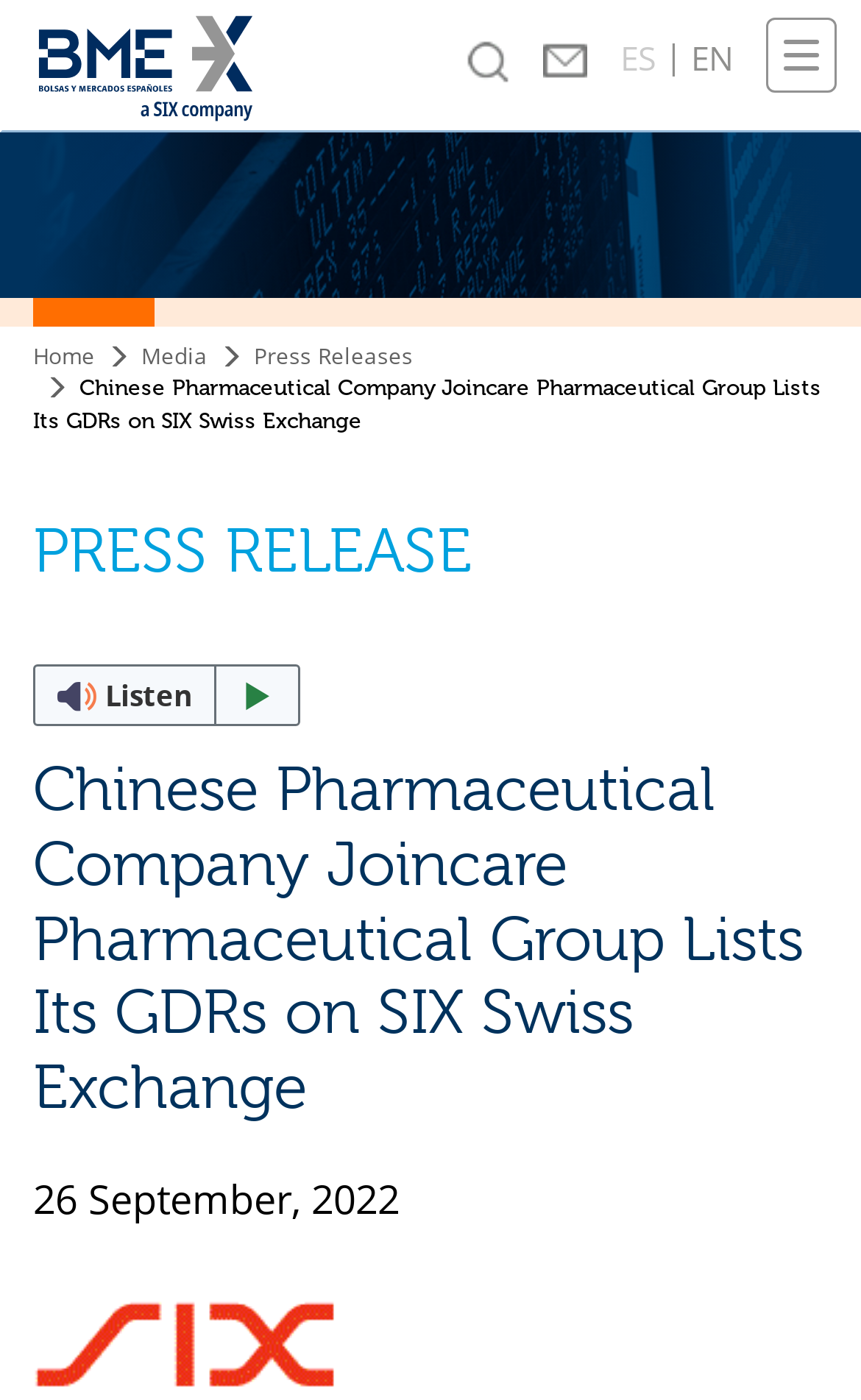Please find the bounding box coordinates of the element's region to be clicked to carry out this instruction: "Read the press release".

[0.038, 0.367, 0.549, 0.419]